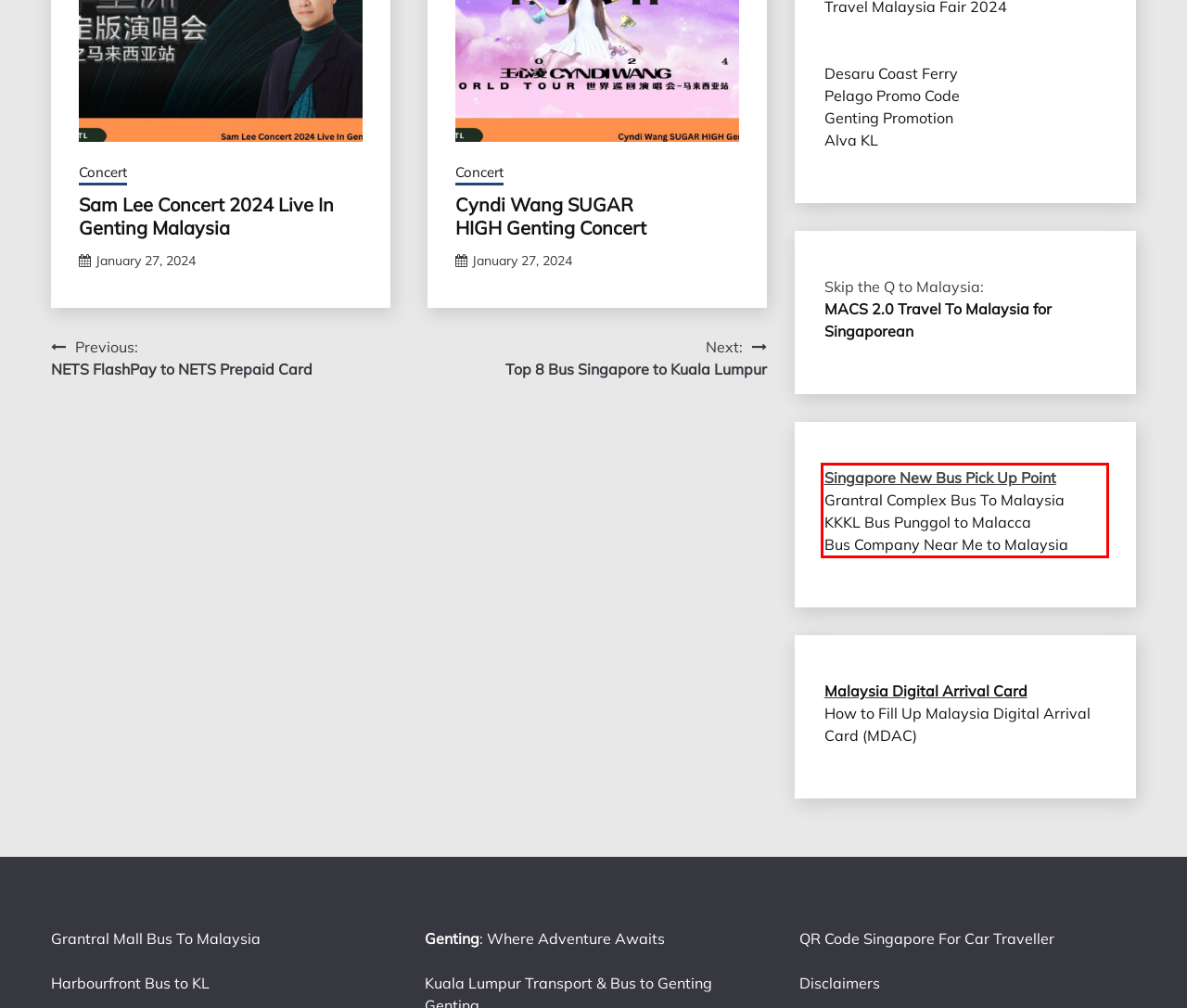Please perform OCR on the UI element surrounded by the red bounding box in the given webpage screenshot and extract its text content.

Singapore New Bus Pick Up Point Grantral Complex Bus To Malaysia KKKL Bus Punggol to Malacca Bus Company Near Me to Malaysia